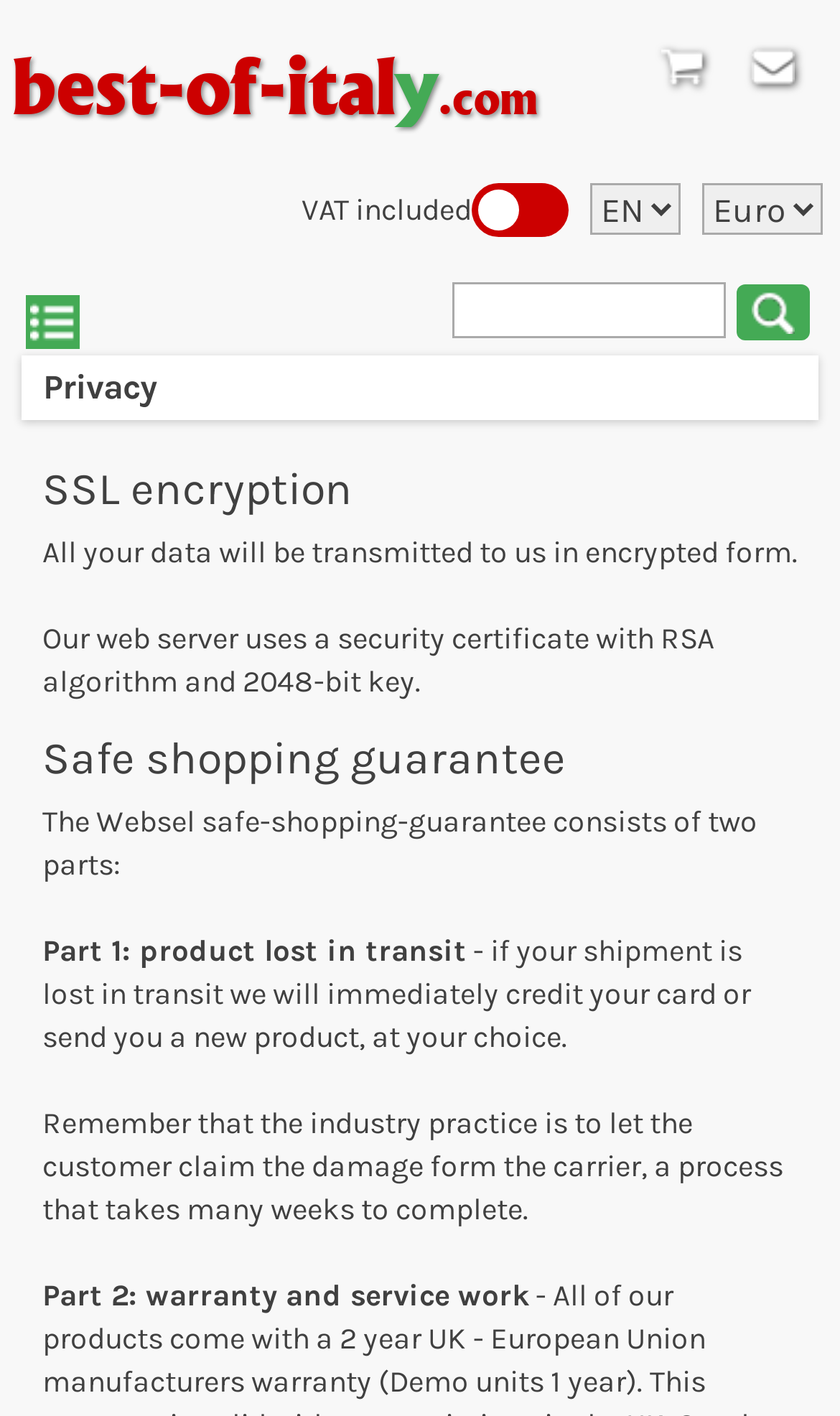Explain the features and main sections of the webpage comprehensively.

This webpage is about the security and privacy of a website, specifically discussing SSL encryption and a safe shopping guarantee. At the top left, there is a link to "best-of-italy.com". To the right of this link, there are two more links, "Basket" and "Contact", with a dropdown menu in between. Below these links, there is a static text "VAT included".

In the middle of the page, there is a textbox and a button next to it. Above this textbox, there is a link. On the left side of the page, there are several headings and paragraphs of text. The first heading is "Privacy", followed by a paragraph about SSL encryption. Below this, there is another heading "SSL encryption" with two paragraphs of text describing the encryption process.

Further down, there is a heading "Safe shopping guarantee" with several paragraphs of text explaining the guarantee. The text is divided into two parts, discussing product loss in transit and warranty and service work. The page appears to be providing detailed information about the security measures in place to protect customer data and ensure a safe shopping experience.